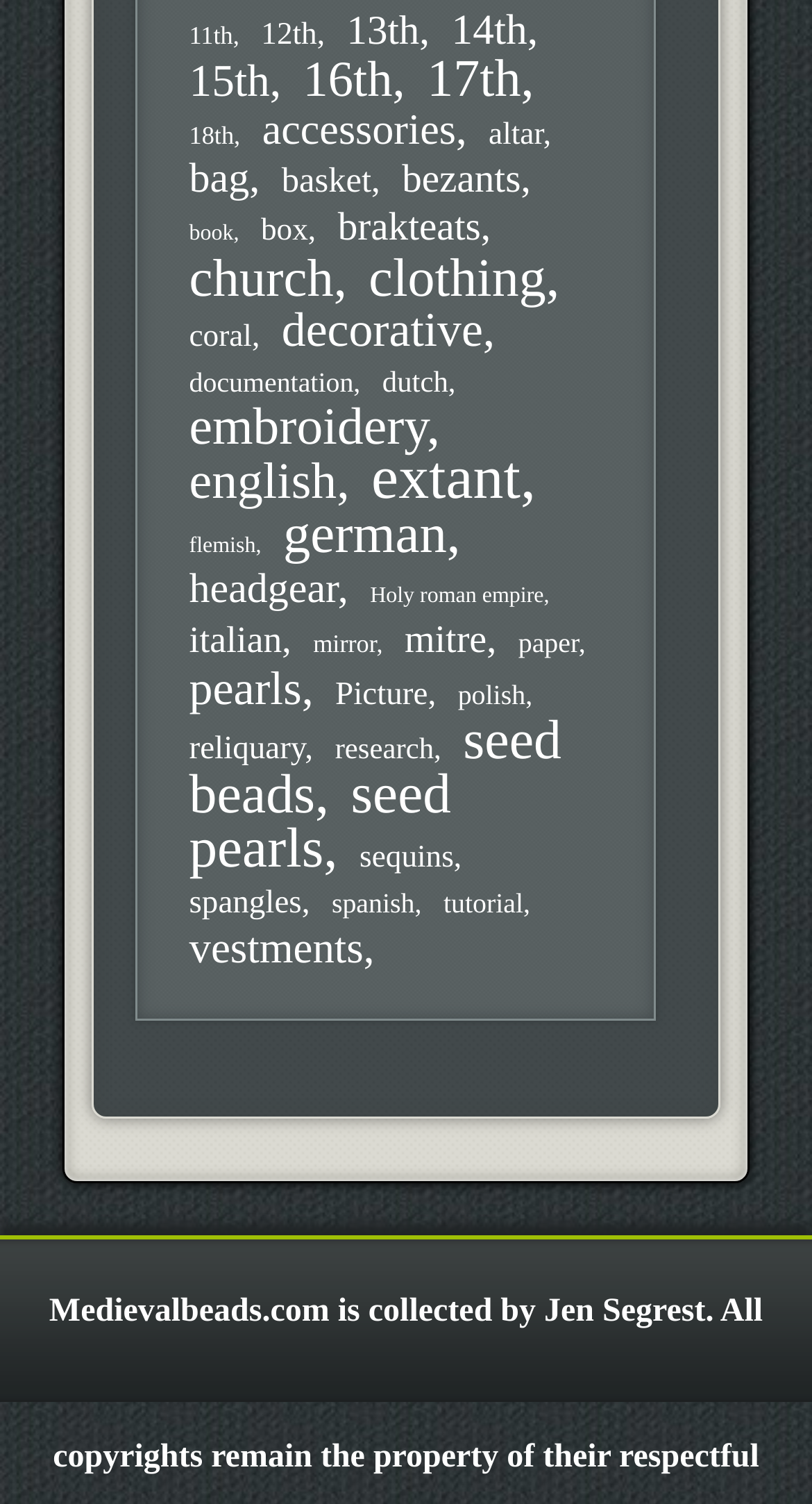Determine the bounding box for the UI element as described: "seed pearls". The coordinates should be represented as four float numbers between 0 and 1, formatted as [left, top, right, bottom].

[0.233, 0.507, 0.555, 0.584]